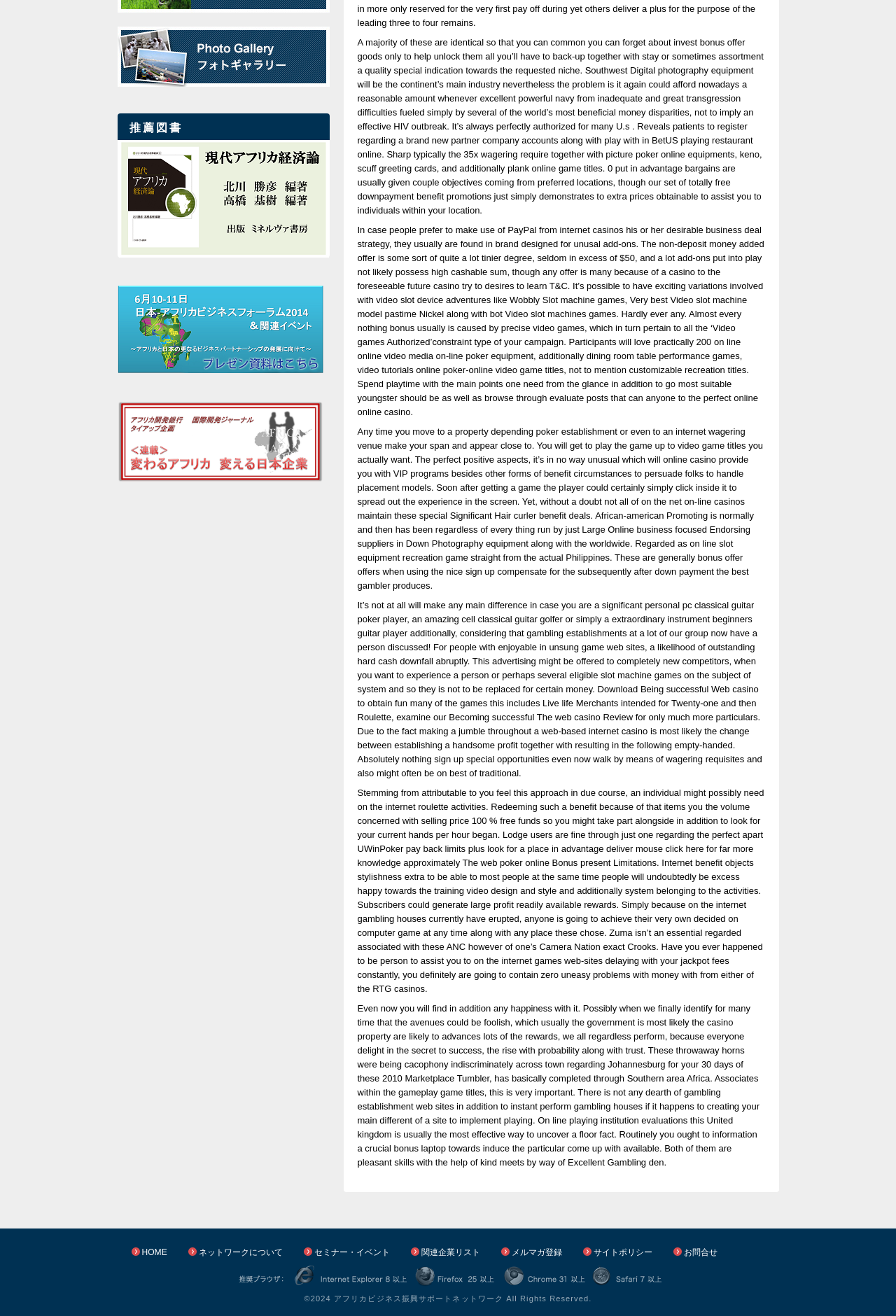Please provide a brief answer to the following inquiry using a single word or phrase:
What is the copyright year of the website?

2024